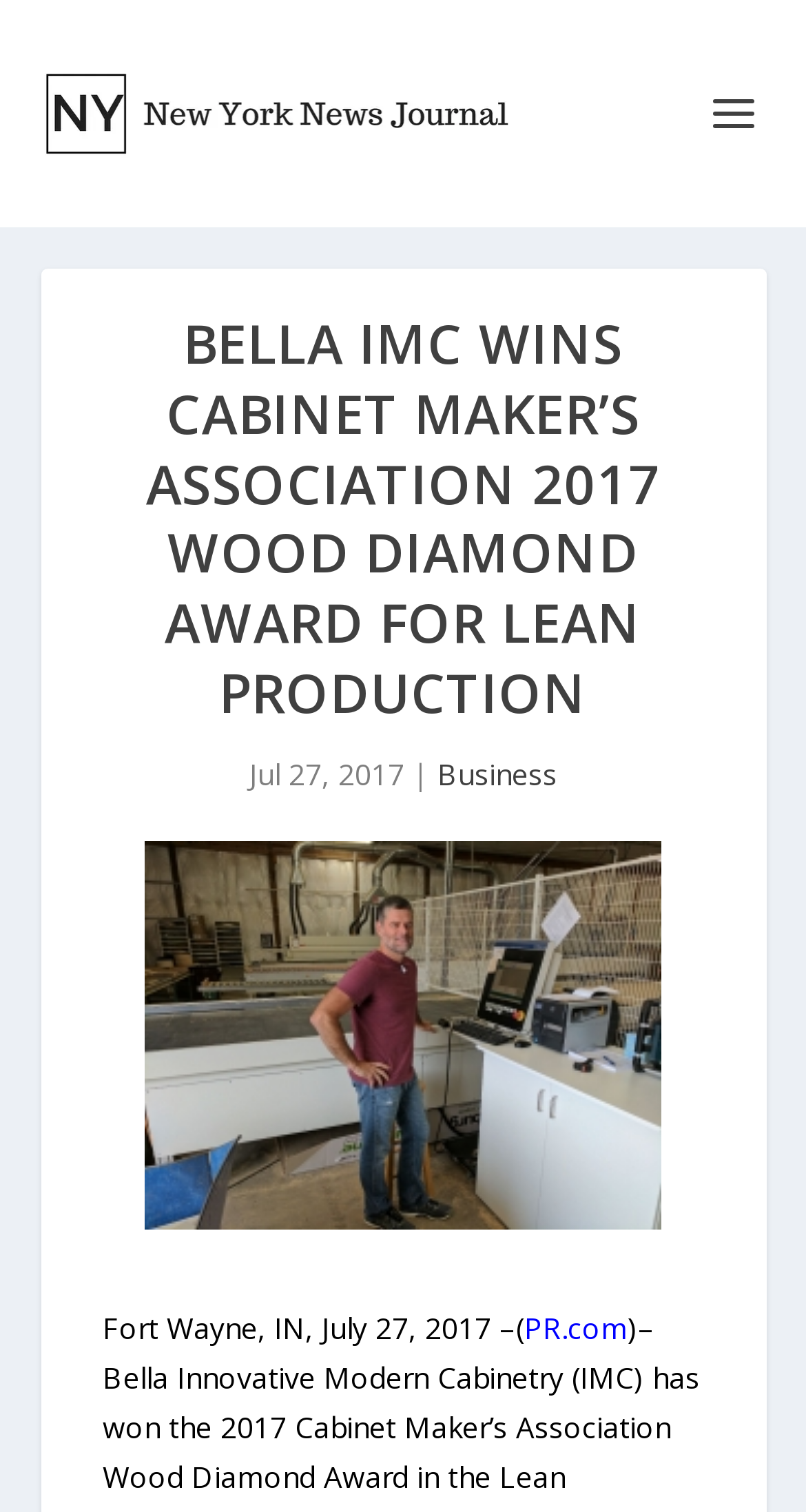Identify and provide the bounding box for the element described by: "alt="New York News Journal"".

[0.05, 0.041, 0.648, 0.109]